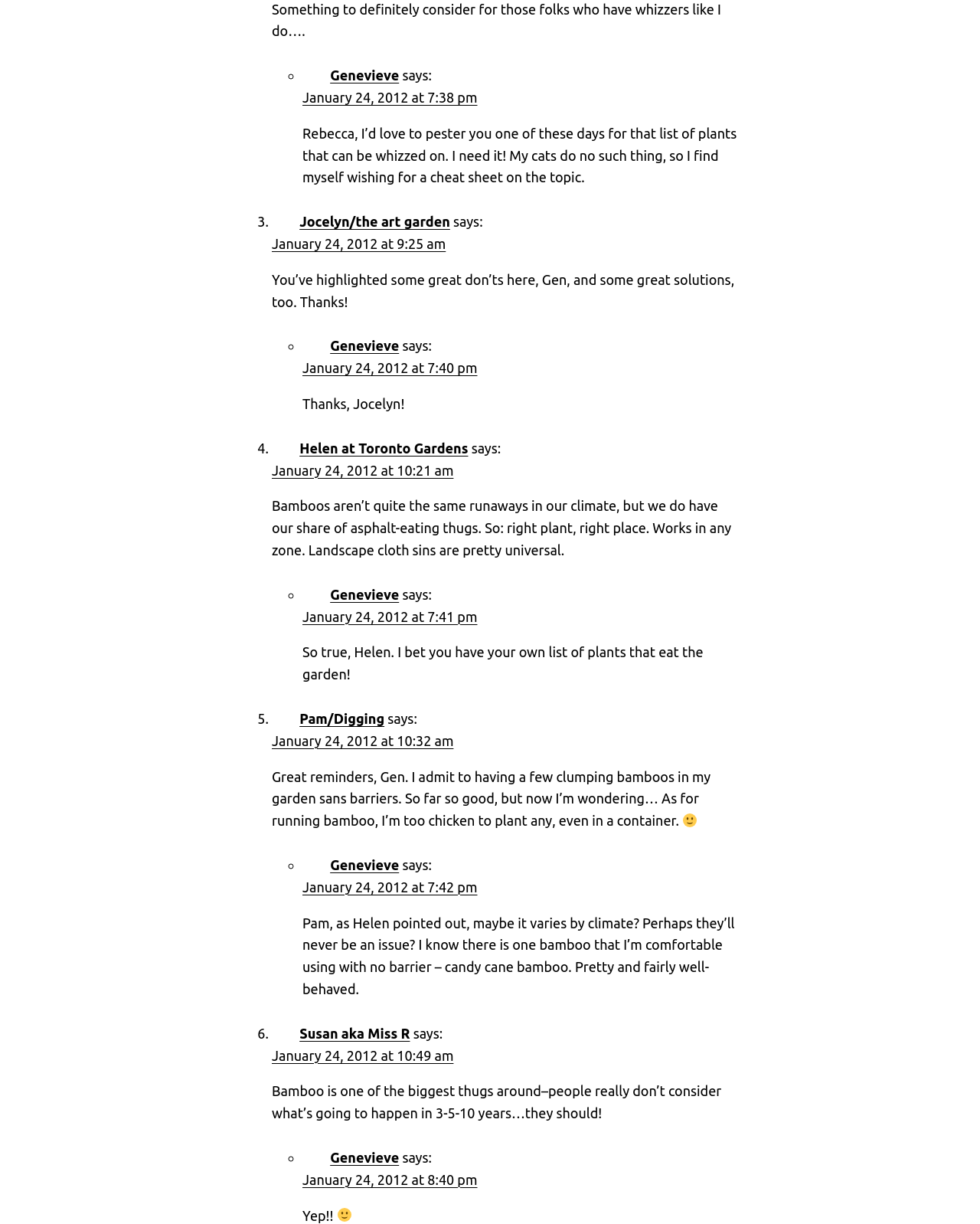Given the description of the UI element: "Jocelyn/the art garden", predict the bounding box coordinates in the form of [left, top, right, bottom], with each value being a float between 0 and 1.

[0.306, 0.175, 0.459, 0.187]